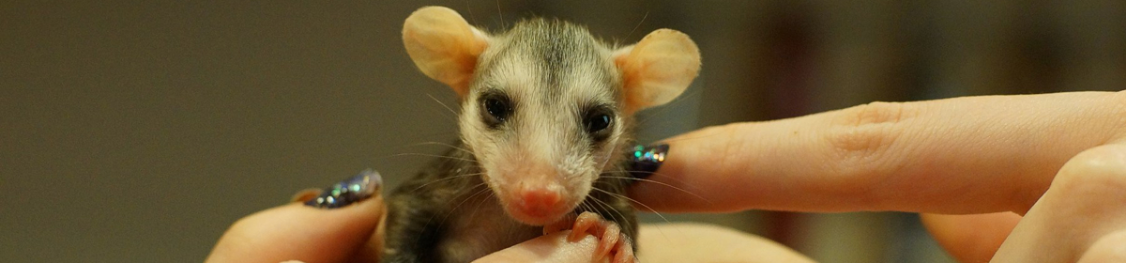What is the purpose of the person's fingers in the image?
Can you provide a detailed and comprehensive answer to the question?

The caption explains that the person's fingers are delicately positioned alongside the crane's body to highlight the bond between human and wildlife, emphasizing the nurturing and care aspect of the image.